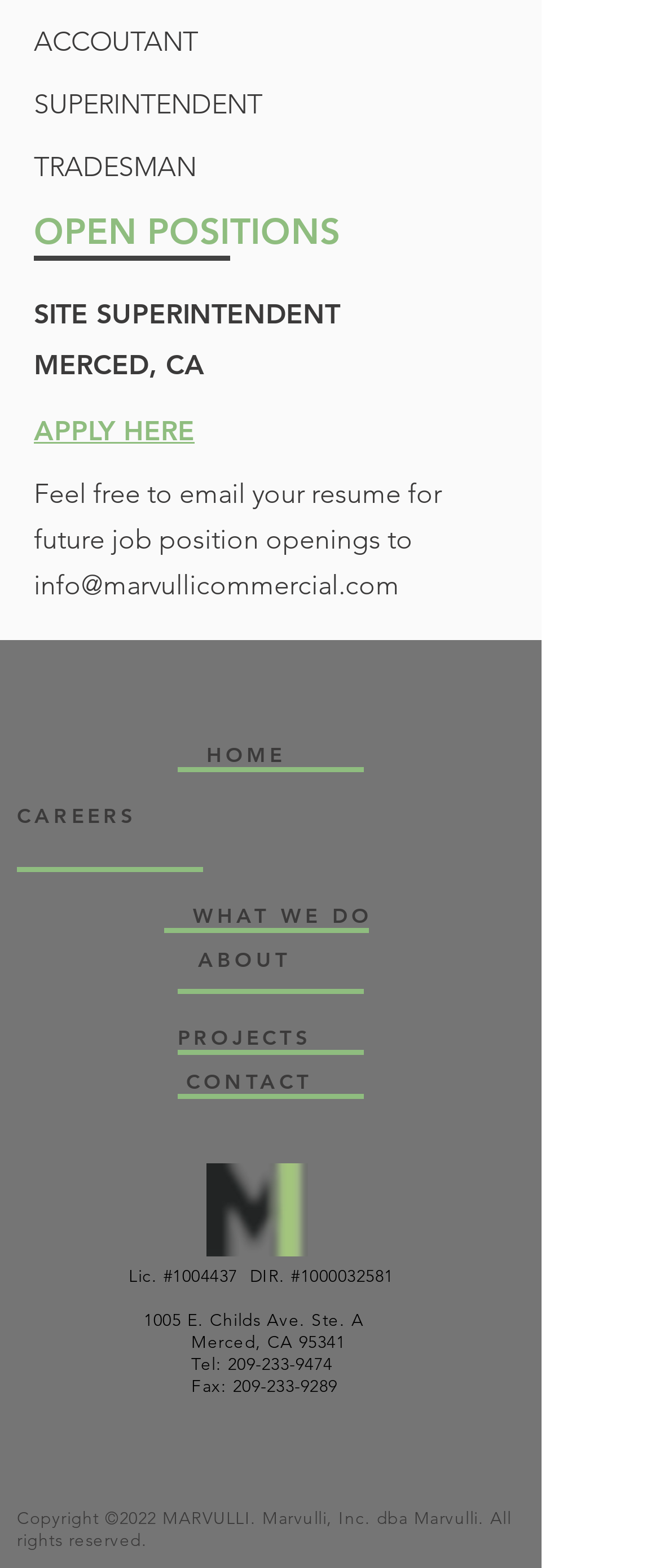Given the webpage screenshot and the description, determine the bounding box coordinates (top-left x, top-left y, bottom-right x, bottom-right y) that define the location of the UI element matching this description: Cydonia oblonga · paprastoji cidonija

None